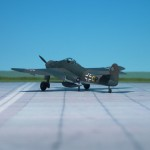Use a single word or phrase to answer the following:
What is the purpose of the BMW 801 D radial engine?

Powers the nose